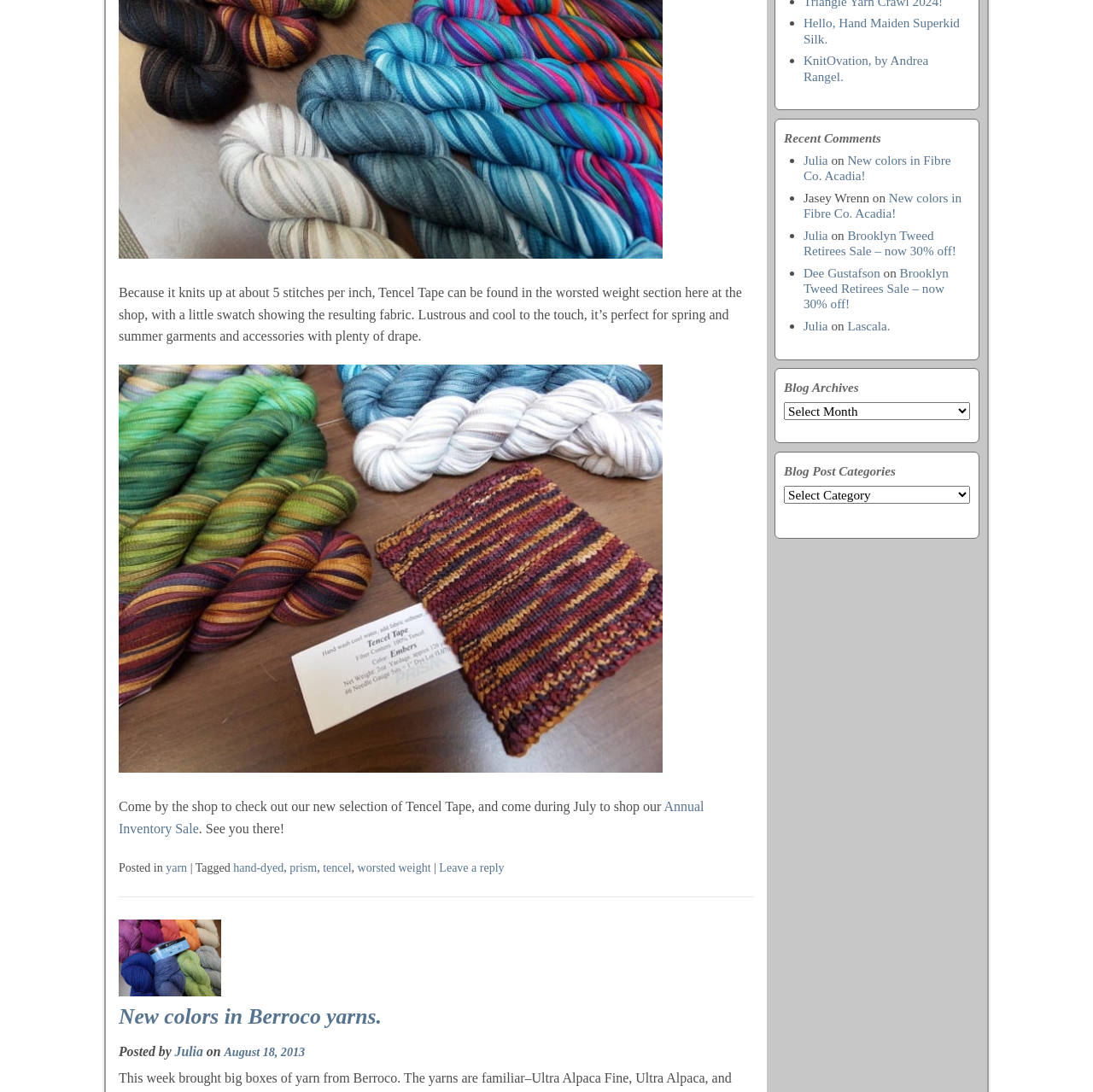Please specify the bounding box coordinates of the clickable region necessary for completing the following instruction: "View the image of DSCN4725". The coordinates must consist of four float numbers between 0 and 1, i.e., [left, top, right, bottom].

[0.109, 0.226, 0.606, 0.239]